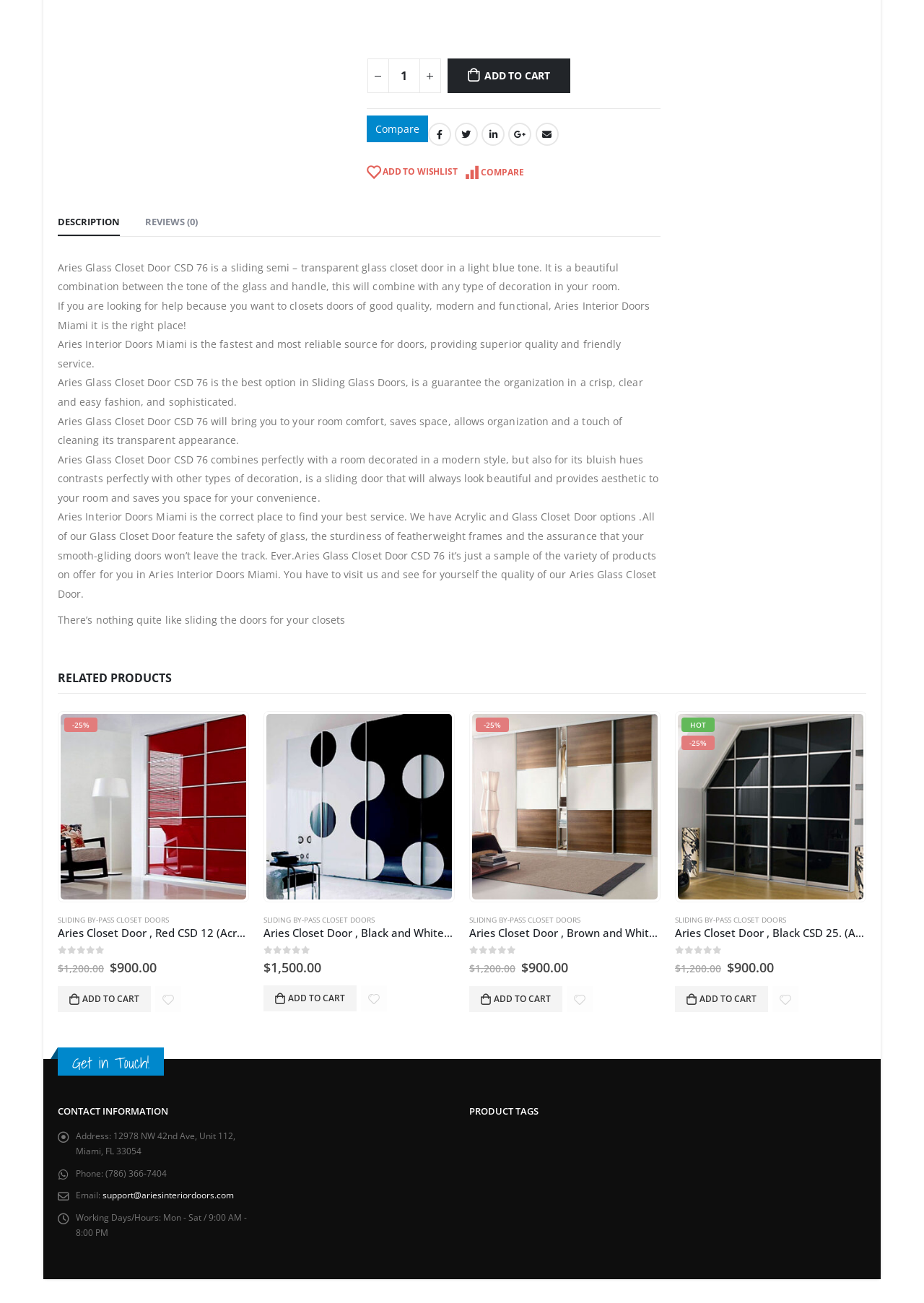Can you identify the bounding box coordinates of the clickable region needed to carry out this instruction: 'Click the 'Compare' link'? The coordinates should be four float numbers within the range of 0 to 1, stated as [left, top, right, bottom].

[0.396, 0.089, 0.463, 0.109]